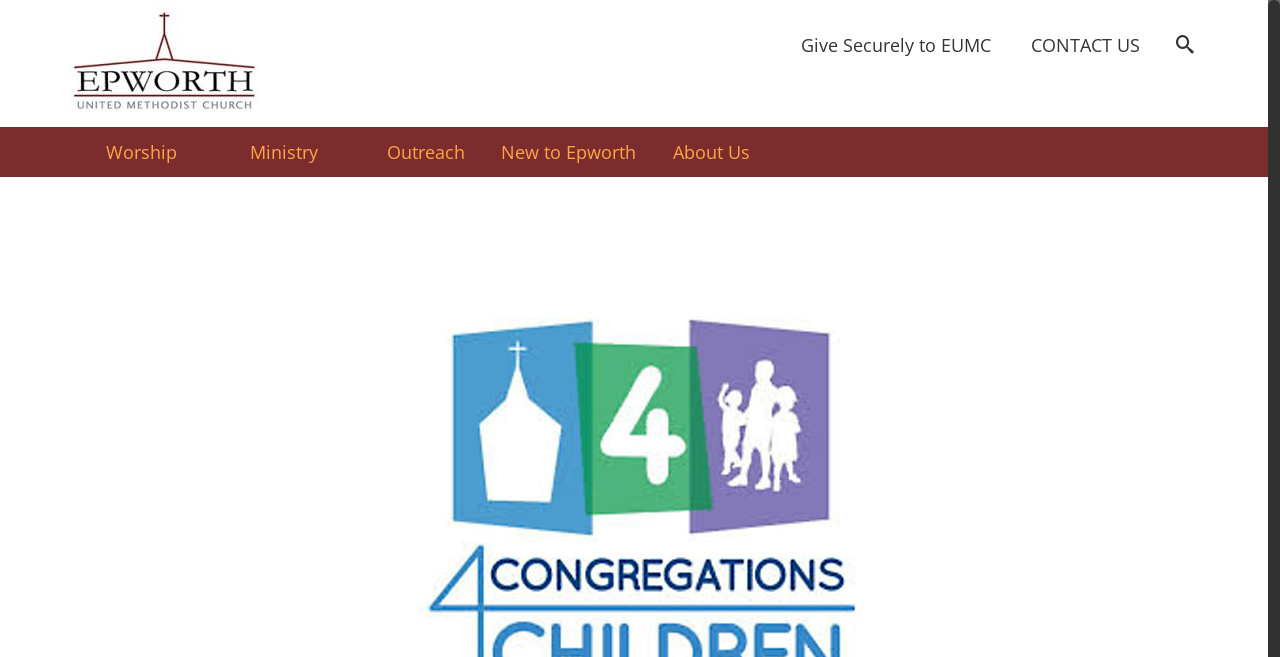How many columns are there in the main navigation menu?
Using the image as a reference, answer the question in detail.

By examining the bounding box coordinates of the main navigation links, I found that they are stacked vertically, indicating a single column layout. There is no evidence of multiple columns in the main navigation menu.